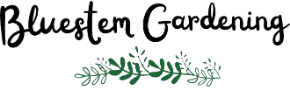Based on the image, please respond to the question with as much detail as possible:
What is the purpose of the illustration beneath the text?

The delicate illustration of greenery beneath the text serves to add a natural touch to the logo, symbolizing the essence of gardening and plant life, which is the core focus of Bluestem Gardening.